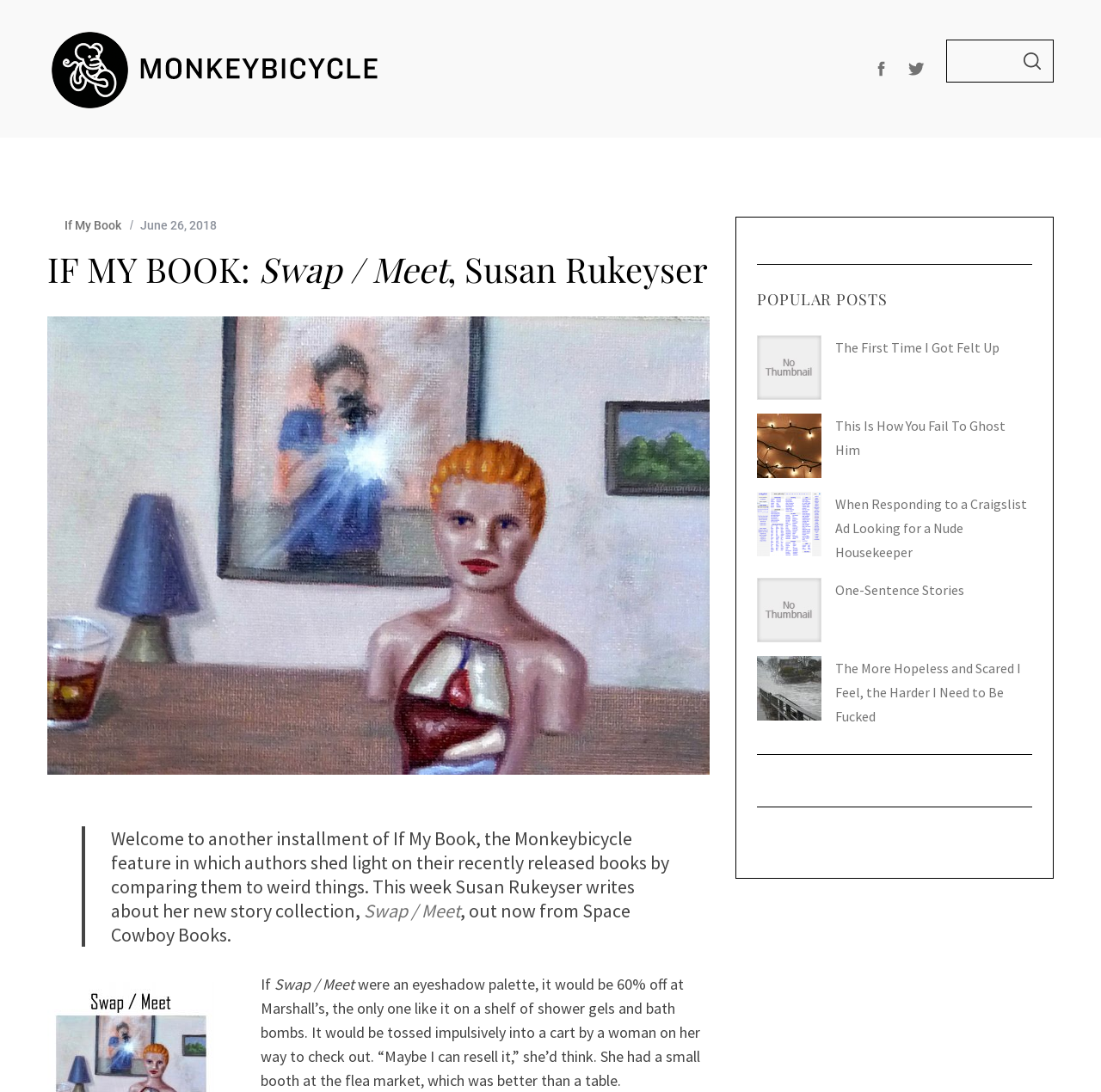What is the name of the publisher of the book?
Offer a detailed and full explanation in response to the question.

The name of the publisher of the book can be found in the blockquote element with the text 'out now from Space Cowboy Books'.